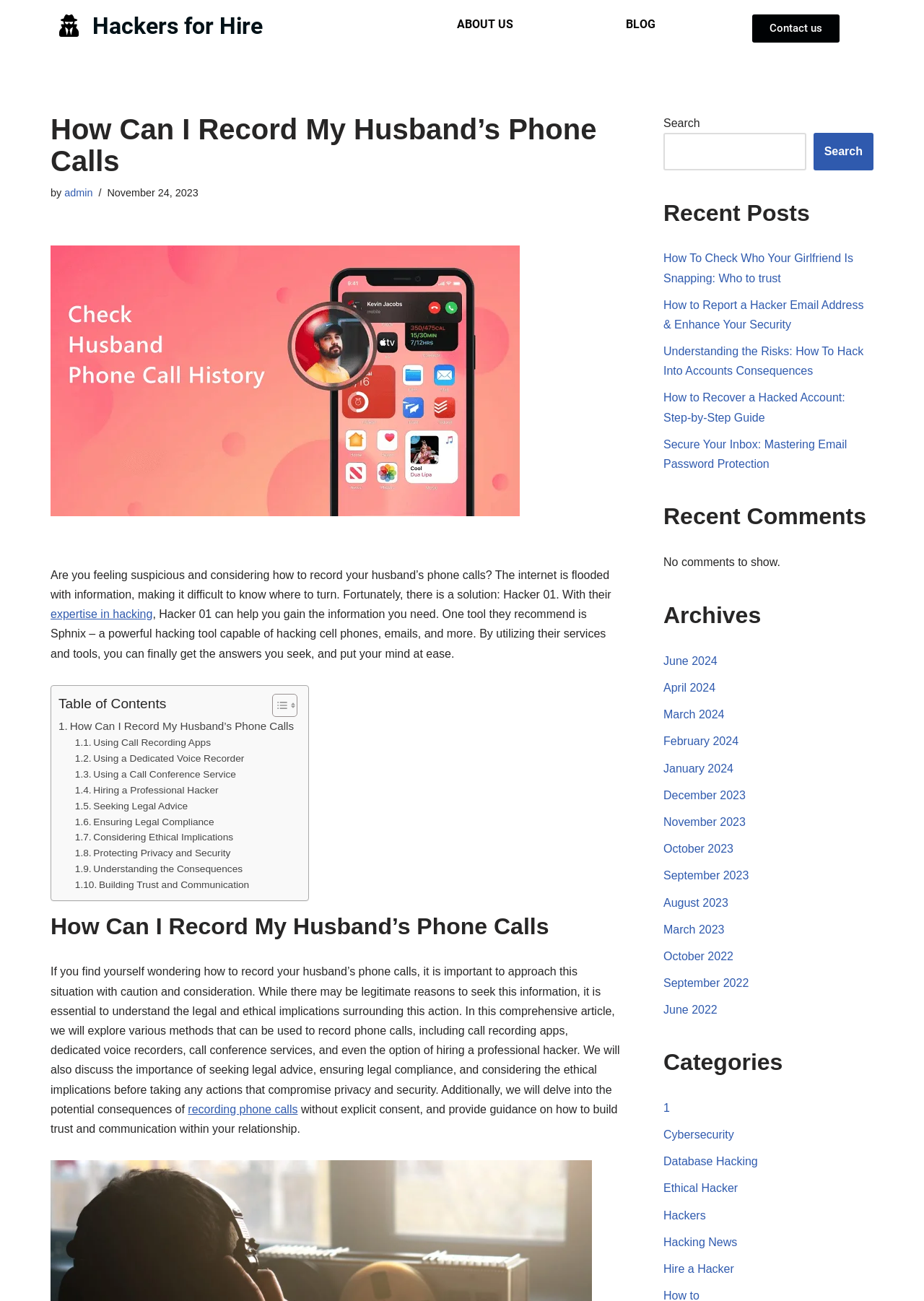What is the category of the article 'How To Check Who Your Girlfriend Is Snapping'?
Please answer the question as detailed as possible.

The article 'How To Check Who Your Girlfriend Is Snapping' is listed under the 'Recent Posts' section, and based on its title, it is likely categorized under 'Cybersecurity' or a related topic.